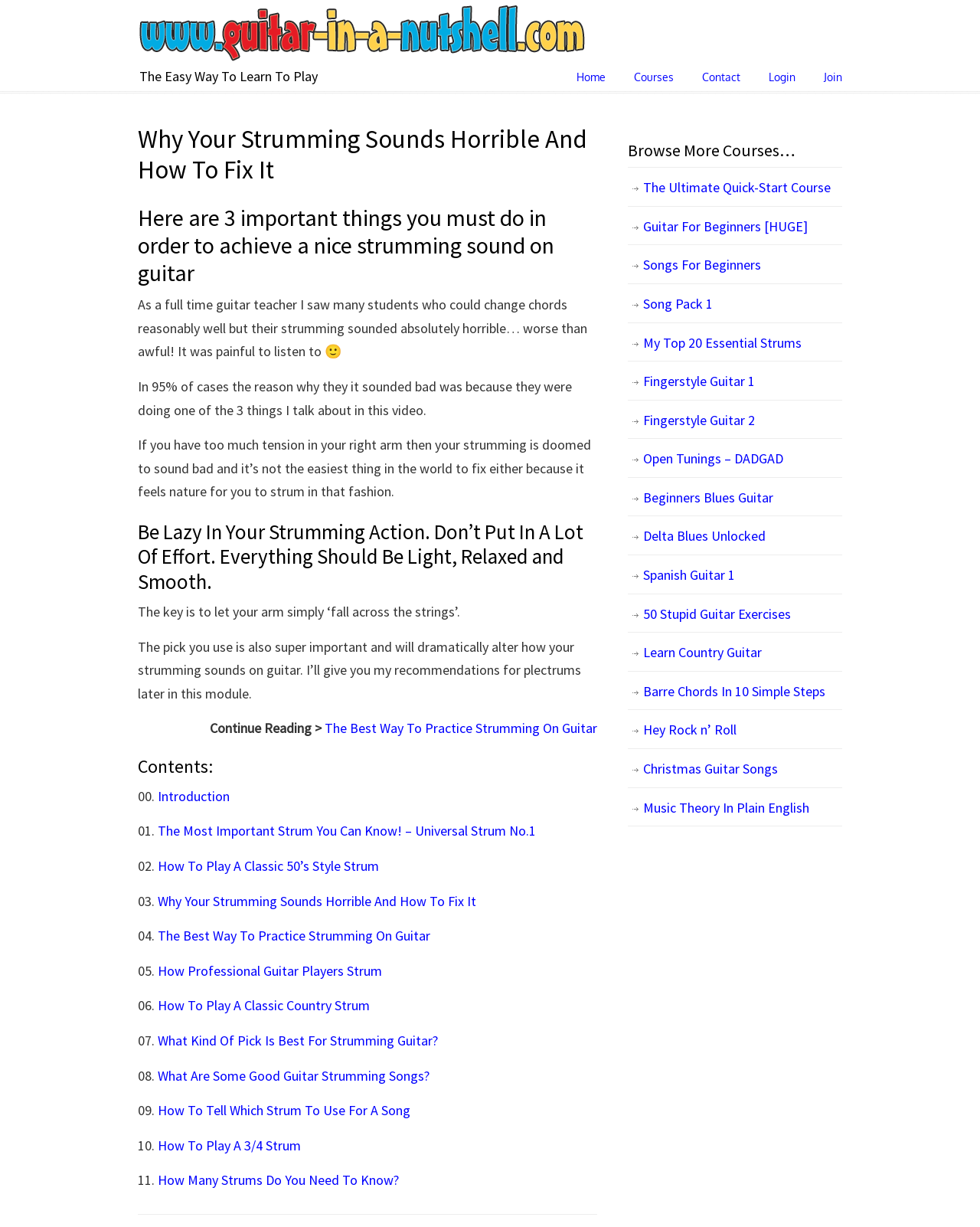Respond with a single word or phrase to the following question:
What is the main topic of this webpage?

Guitar strumming